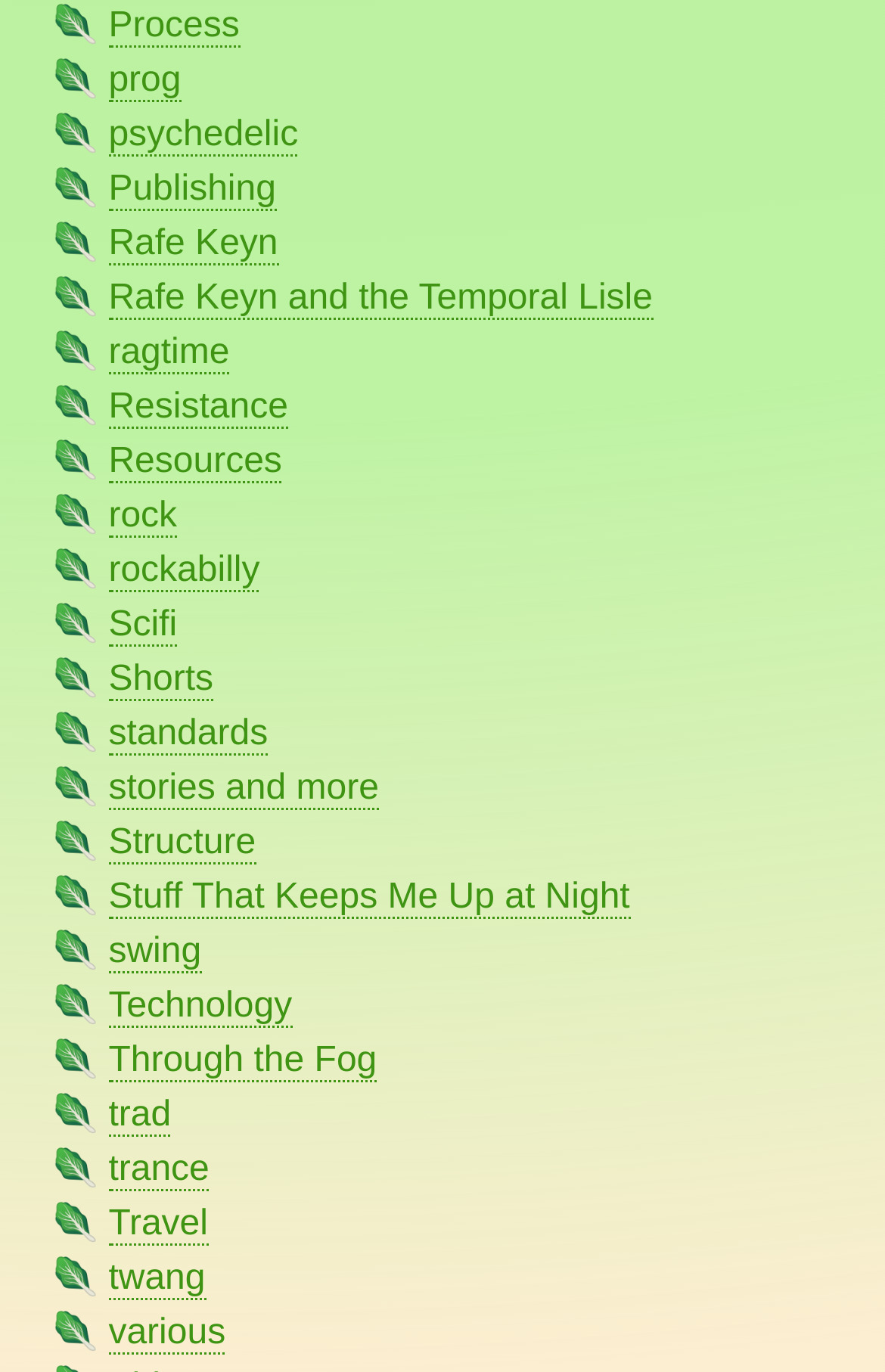What is the last link on the webpage?
Answer briefly with a single word or phrase based on the image.

various